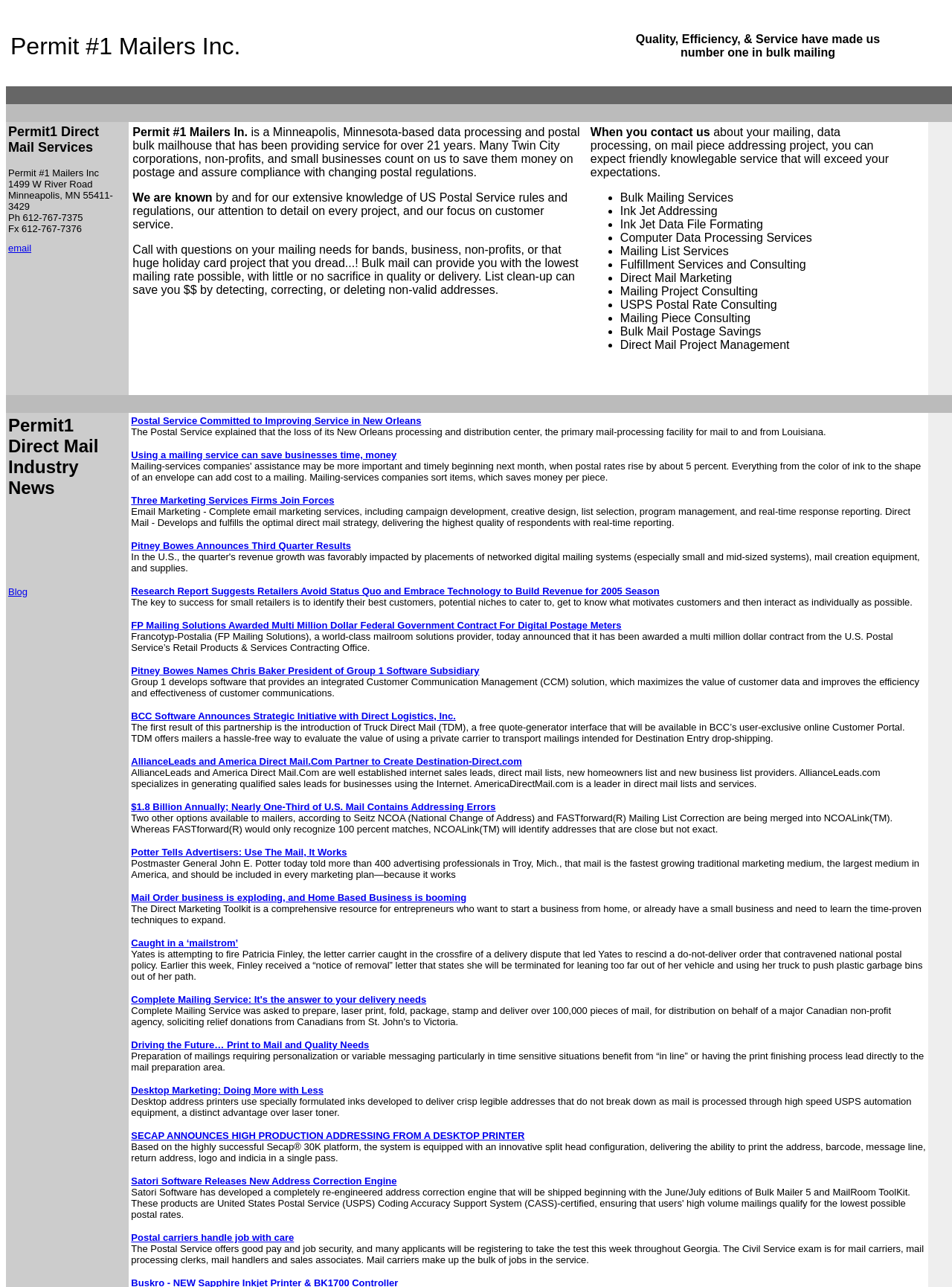Determine the coordinates of the bounding box for the clickable area needed to execute this instruction: "Go to the home page".

None